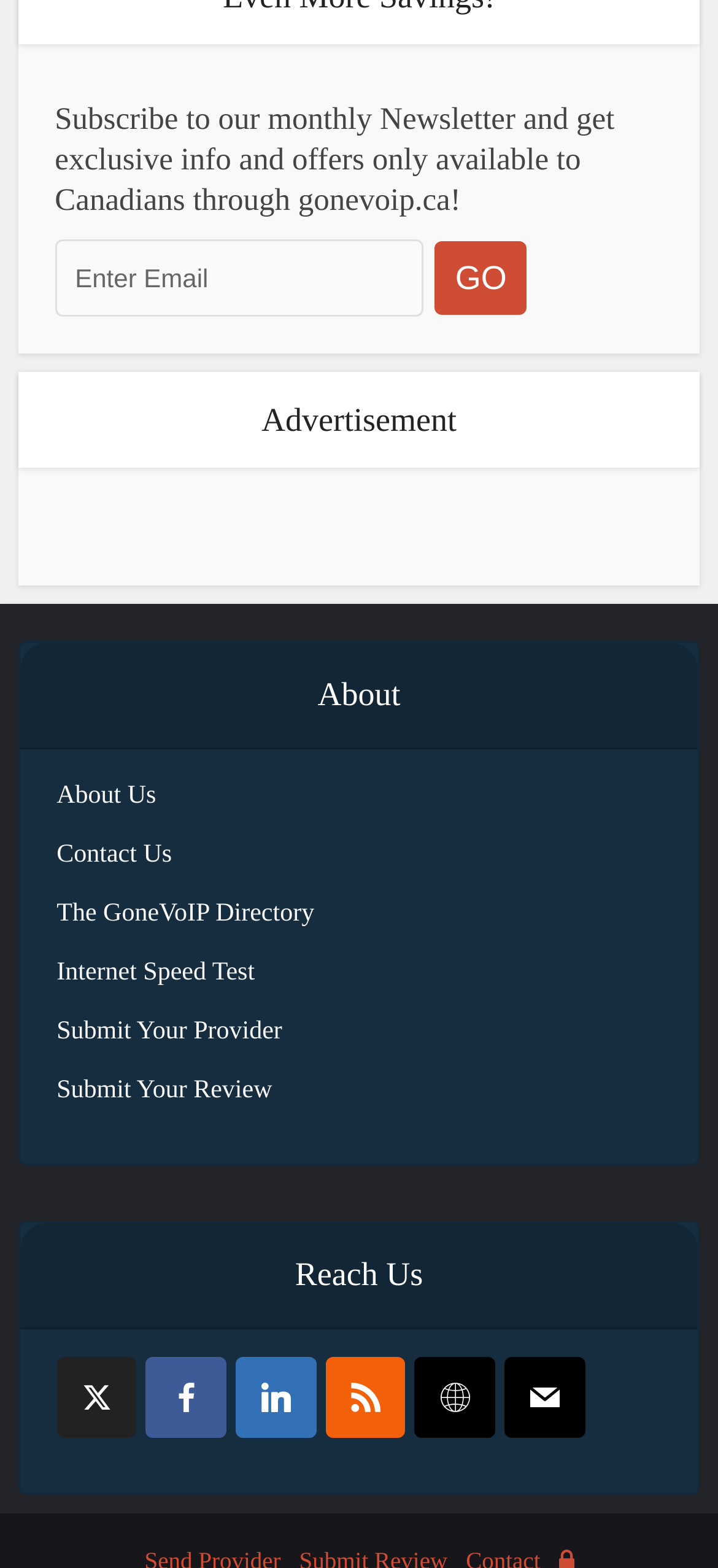Please predict the bounding box coordinates of the element's region where a click is necessary to complete the following instruction: "View reach us page". The coordinates should be represented by four float numbers between 0 and 1, i.e., [left, top, right, bottom].

[0.028, 0.78, 0.972, 0.848]